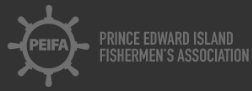What is the significance of the dark background?
Please provide a single word or phrase as your answer based on the screenshot.

Emphasizes the logo's significance